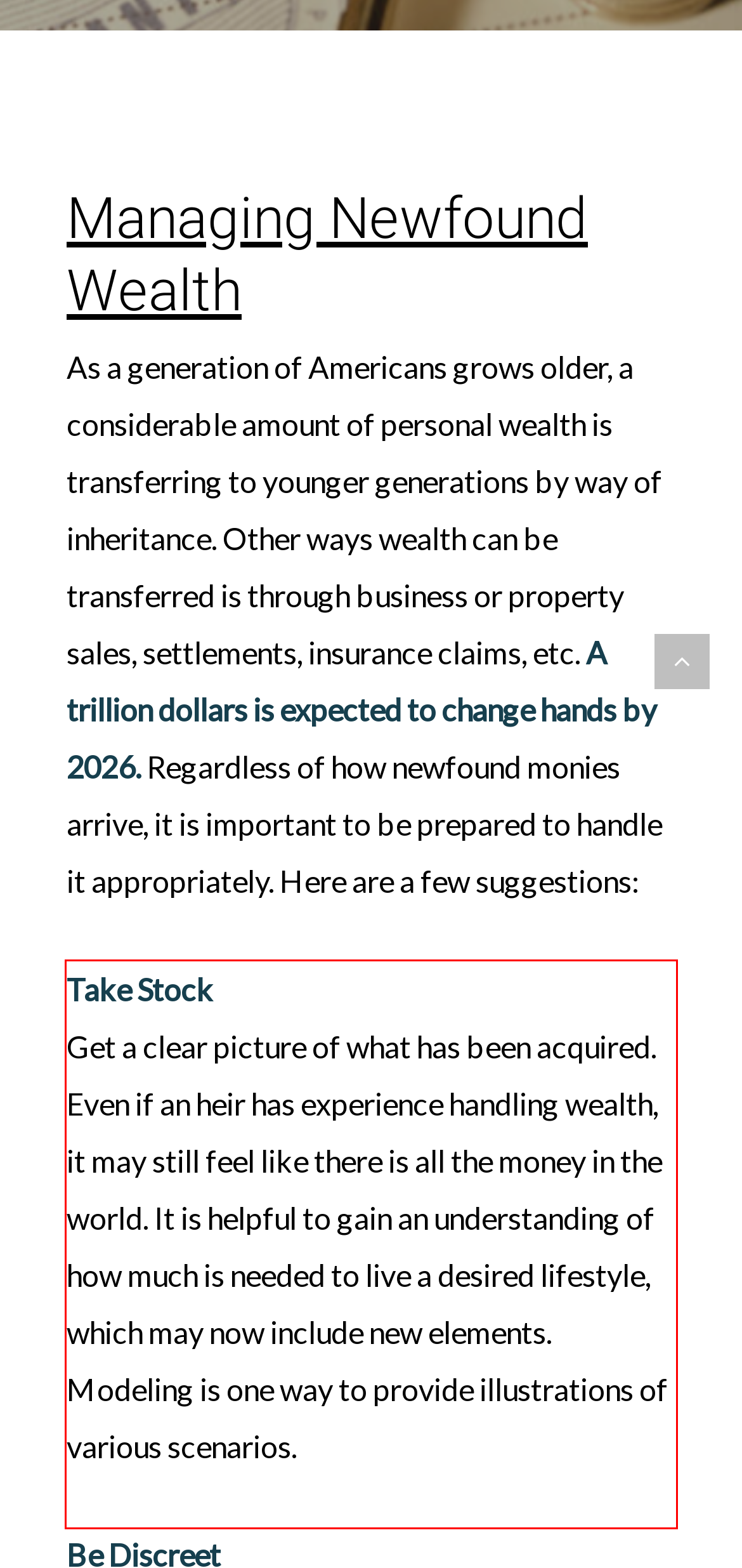Analyze the screenshot of the webpage and extract the text from the UI element that is inside the red bounding box.

Take Stock Get a clear picture of what has been acquired. Even if an heir has experience handling wealth, it may still feel like there is all the money in the world. It is helpful to gain an understanding of how much is needed to live a desired lifestyle, which may now include new elements. Modeling is one way to provide illustrations of various scenarios.